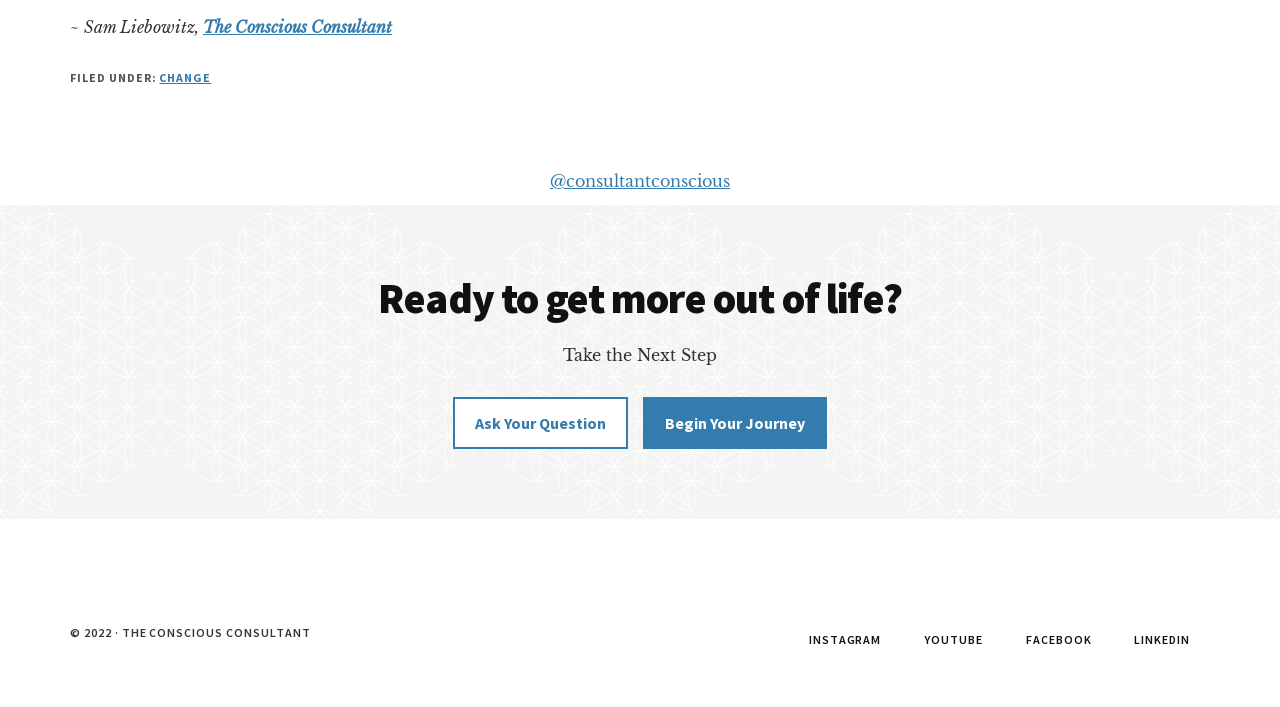Based on the image, please respond to the question with as much detail as possible:
What is the call to action?

The call to action is located in the middle section of the webpage, where it is written as 'Take the Next Step' followed by two links, 'Ask Your Question' and 'Begin Your Journey', encouraging the user to take action.